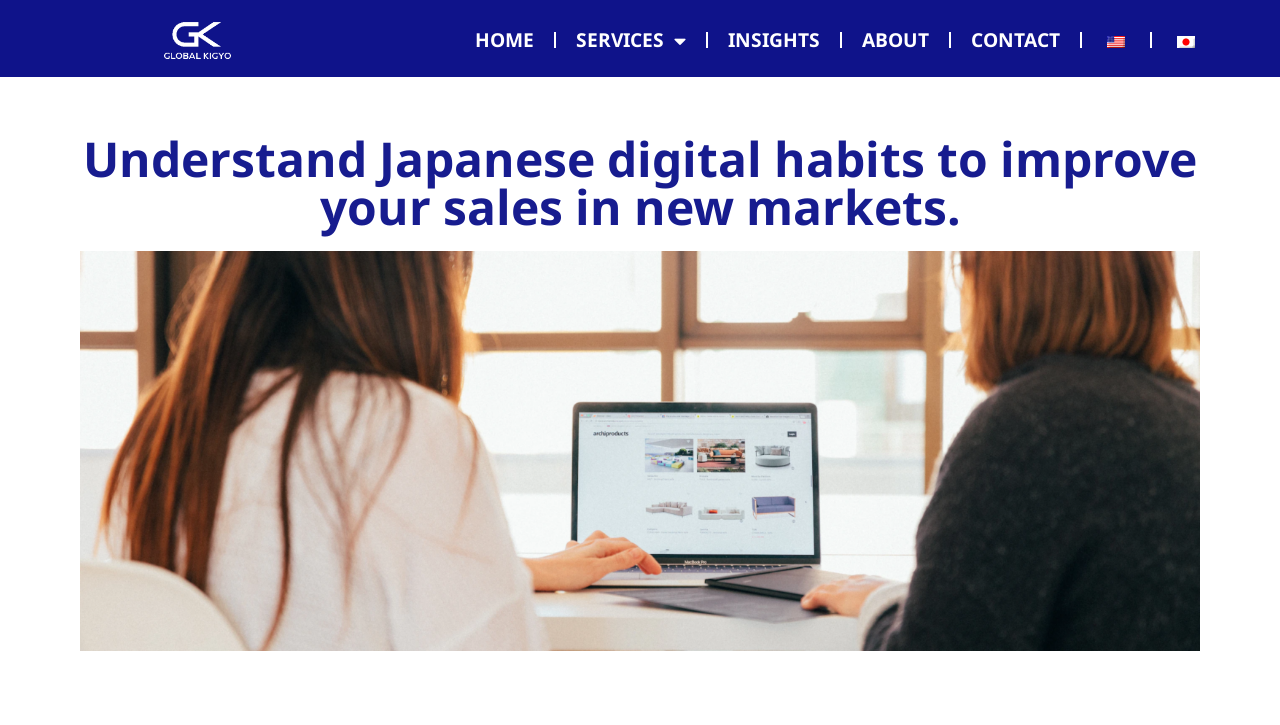Identify and provide the title of the webpage.


Understand Japanese digital habits to improve your sales in new markets.